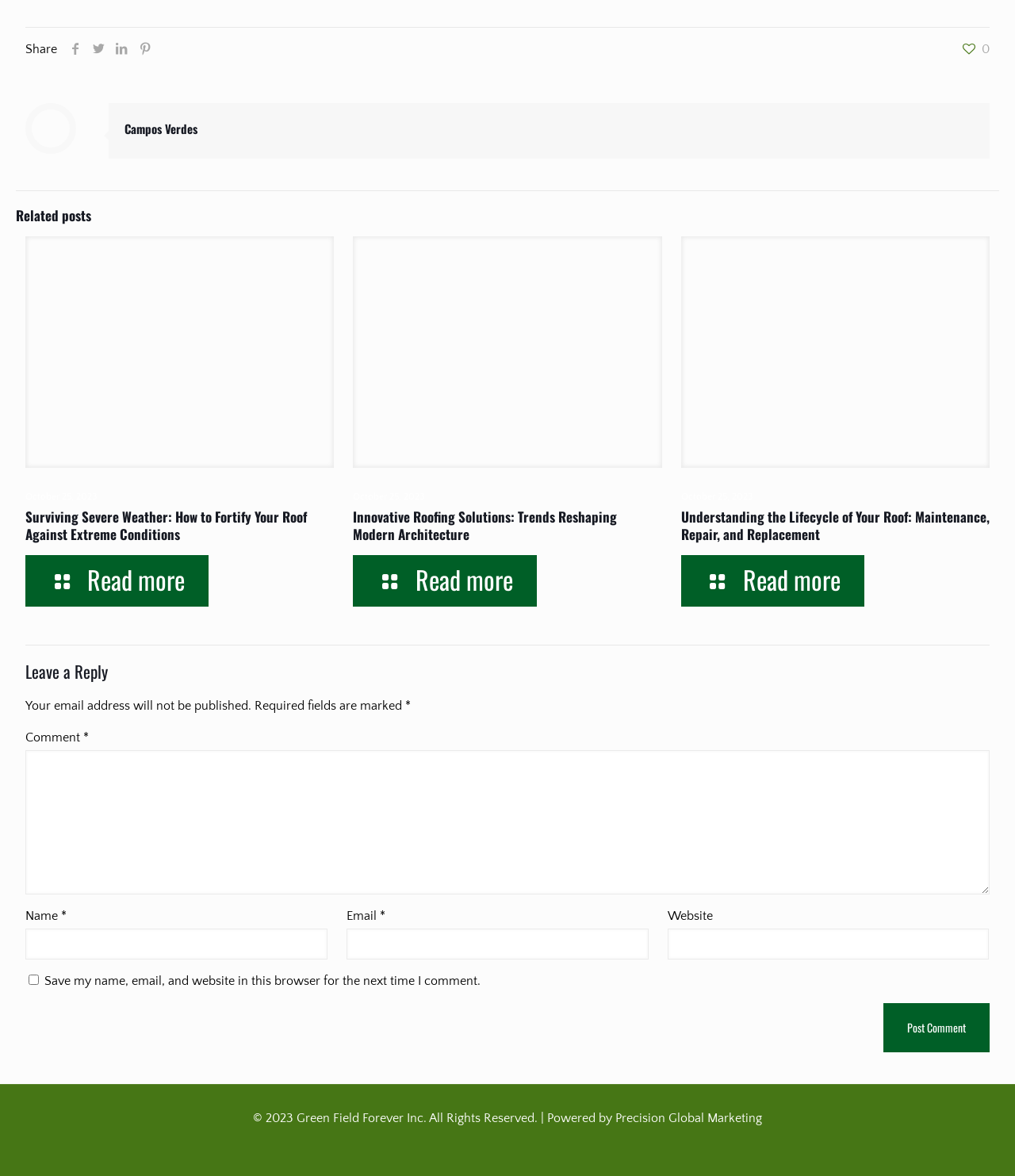Please identify the bounding box coordinates of the element's region that I should click in order to complete the following instruction: "Read more about Surviving Severe Weather". The bounding box coordinates consist of four float numbers between 0 and 1, i.e., [left, top, right, bottom].

[0.025, 0.472, 0.206, 0.516]